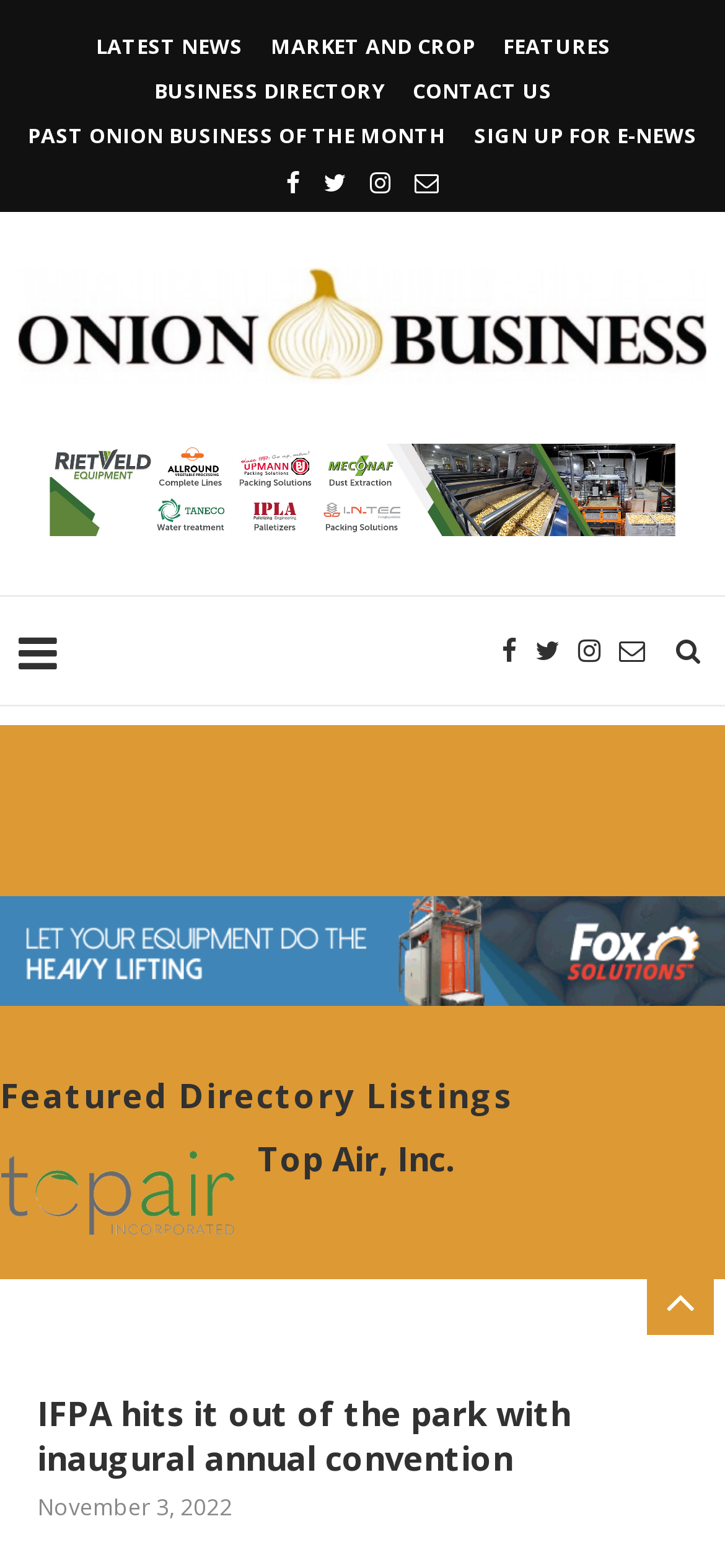How many social media links are there?
Using the visual information, answer the question in a single word or phrase.

4